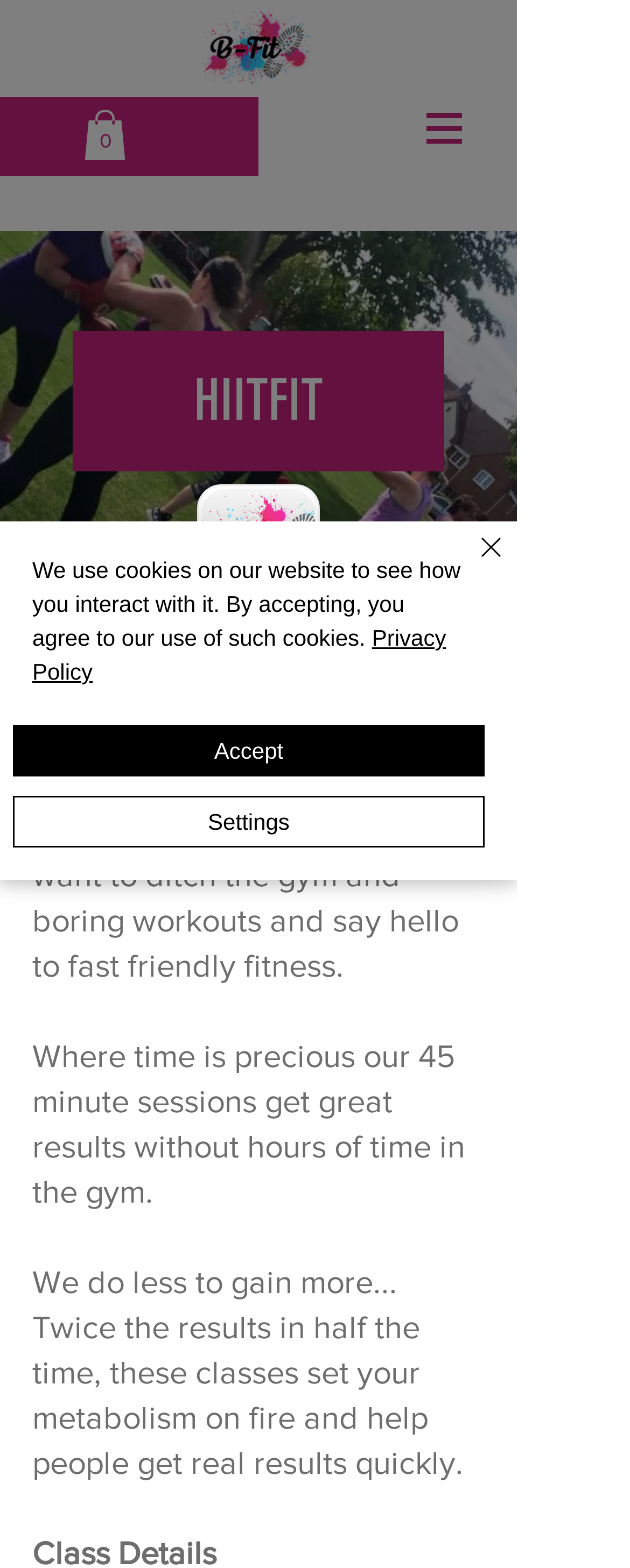Find the bounding box coordinates of the area that needs to be clicked in order to achieve the following instruction: "Email". The coordinates should be specified as four float numbers between 0 and 1, i.e., [left, top, right, bottom].

[0.0, 0.513, 0.205, 0.561]